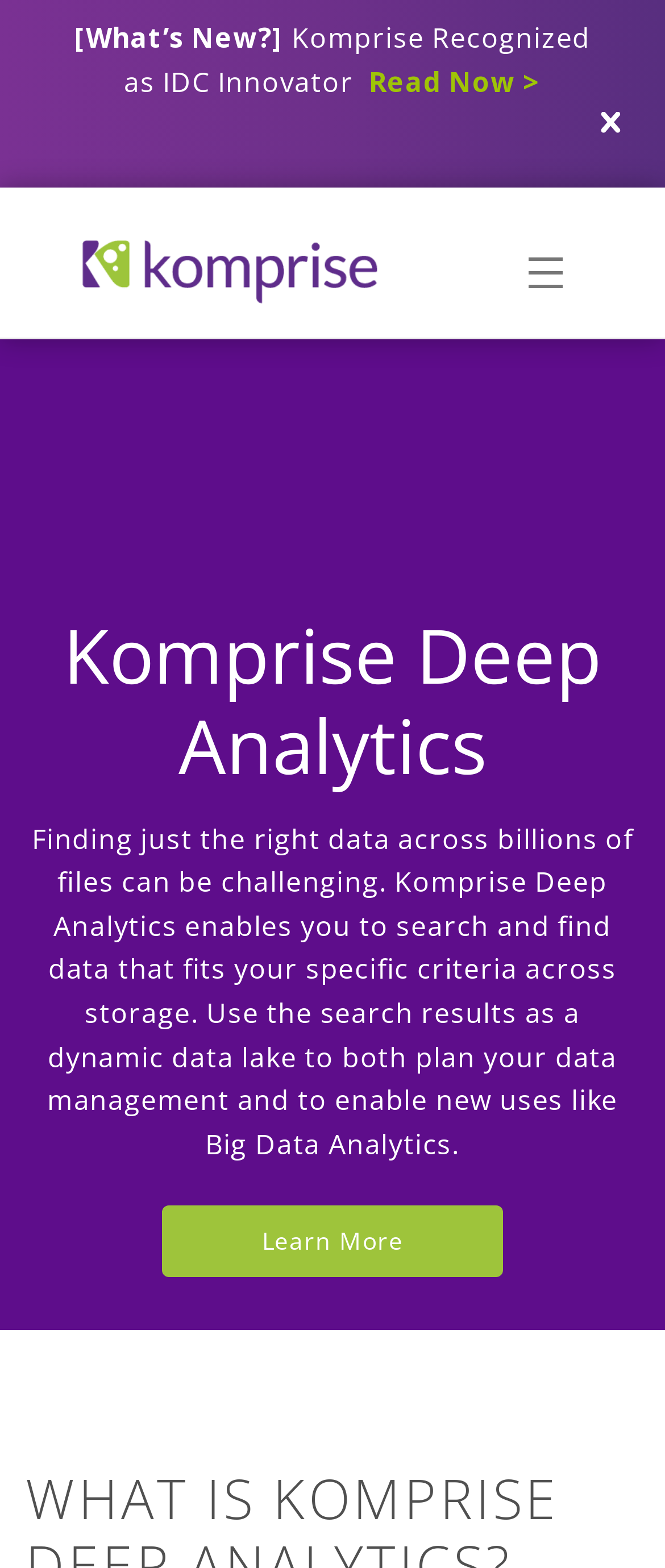Give a detailed account of the webpage, highlighting key information.

The webpage is about Komprise Deep Analytics, a solution for searching and finding specific data across billions of files. At the top left, there is a heading "What is Komprise Deep Analytics? Find out More". Below it, there are two links: "What's New?" and "Komprise Recognized as IDC Innovator". The latter has a "Read Now >" button to its right. 

On the top right, there are two buttons: "Close" and "Toggle navigation". The "Toggle navigation" button is associated with the primary navigation menu. 

Below the top section, there is a prominent link "Komprise" that leads to the main content. The main content has a heading "Komprise Deep Analytics" followed by a paragraph of text that explains the challenges of finding specific data and how Komprise Deep Analytics can help. The text also mentions the benefits of using the search results as a dynamic data lake for data management and Big Data Analytics. 

At the bottom of the main content, there is a "Learn More" link.